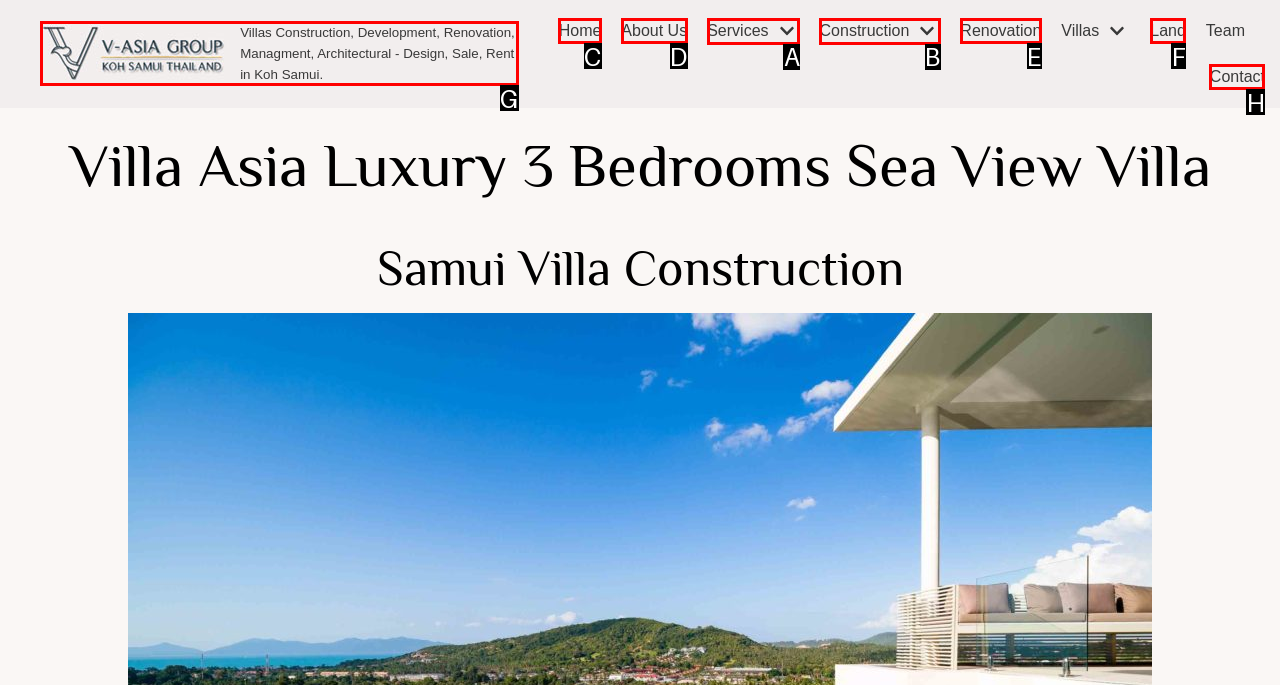From the given choices, identify the element that matches: Land
Answer with the letter of the selected option.

F